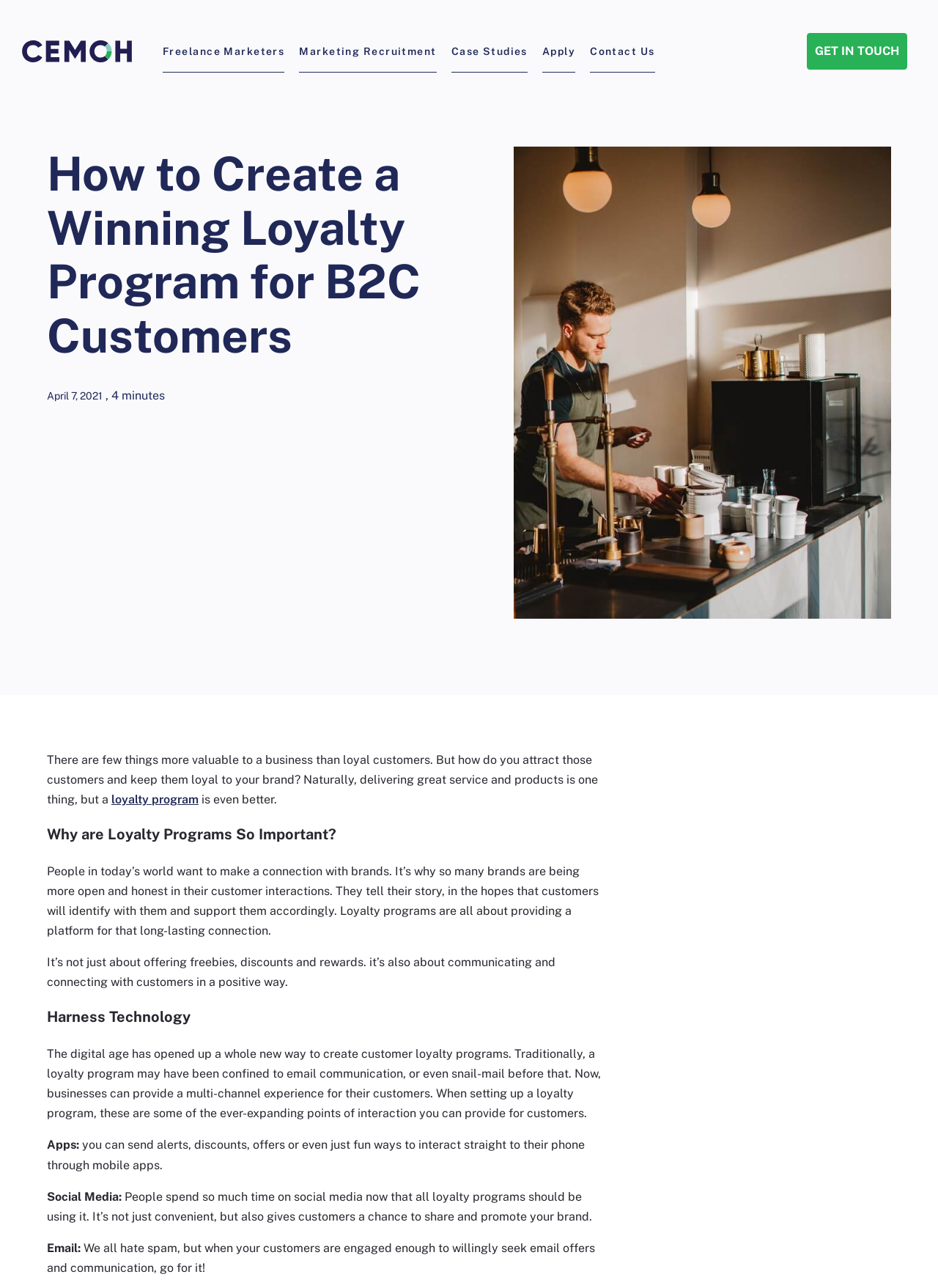Provide a brief response to the question below using a single word or phrase: 
What are some points of interaction for customers in a loyalty program?

Apps, Social Media, Email